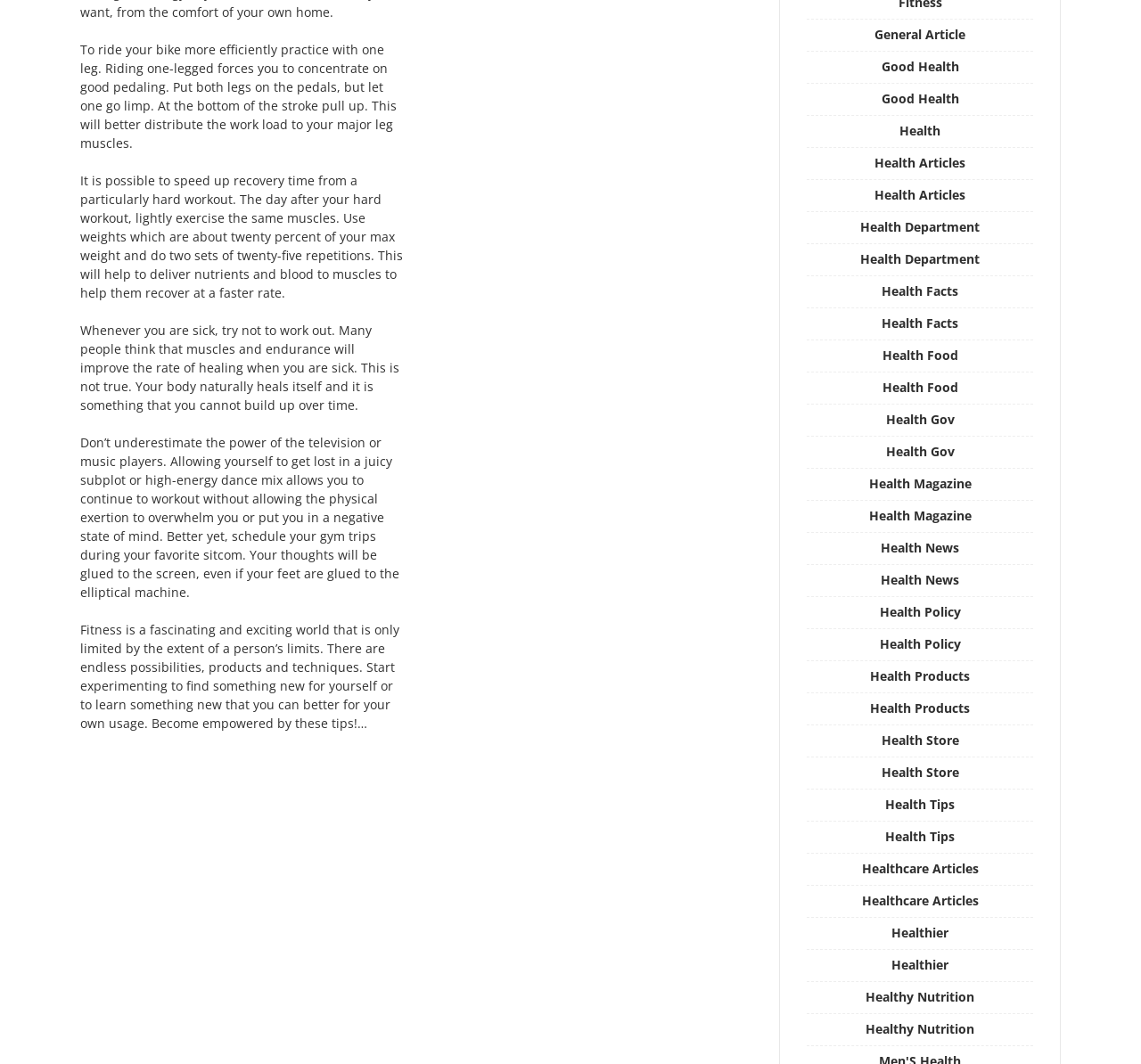Reply to the question below using a single word or brief phrase:
What is the purpose of the links at the bottom of the webpage?

To provide related health articles